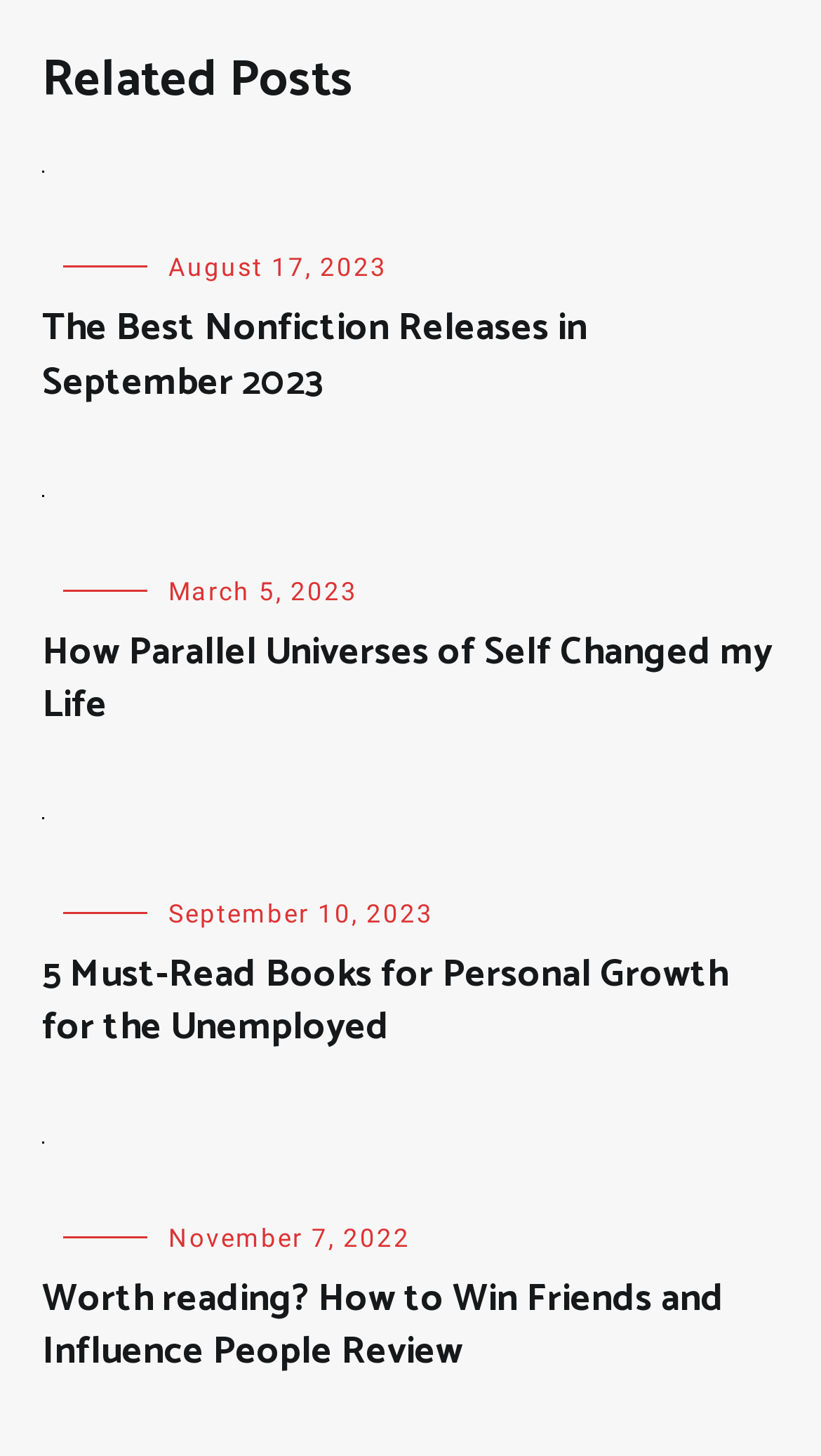What is the date of the last article?
Using the image, answer in one word or phrase.

November 7, 2022